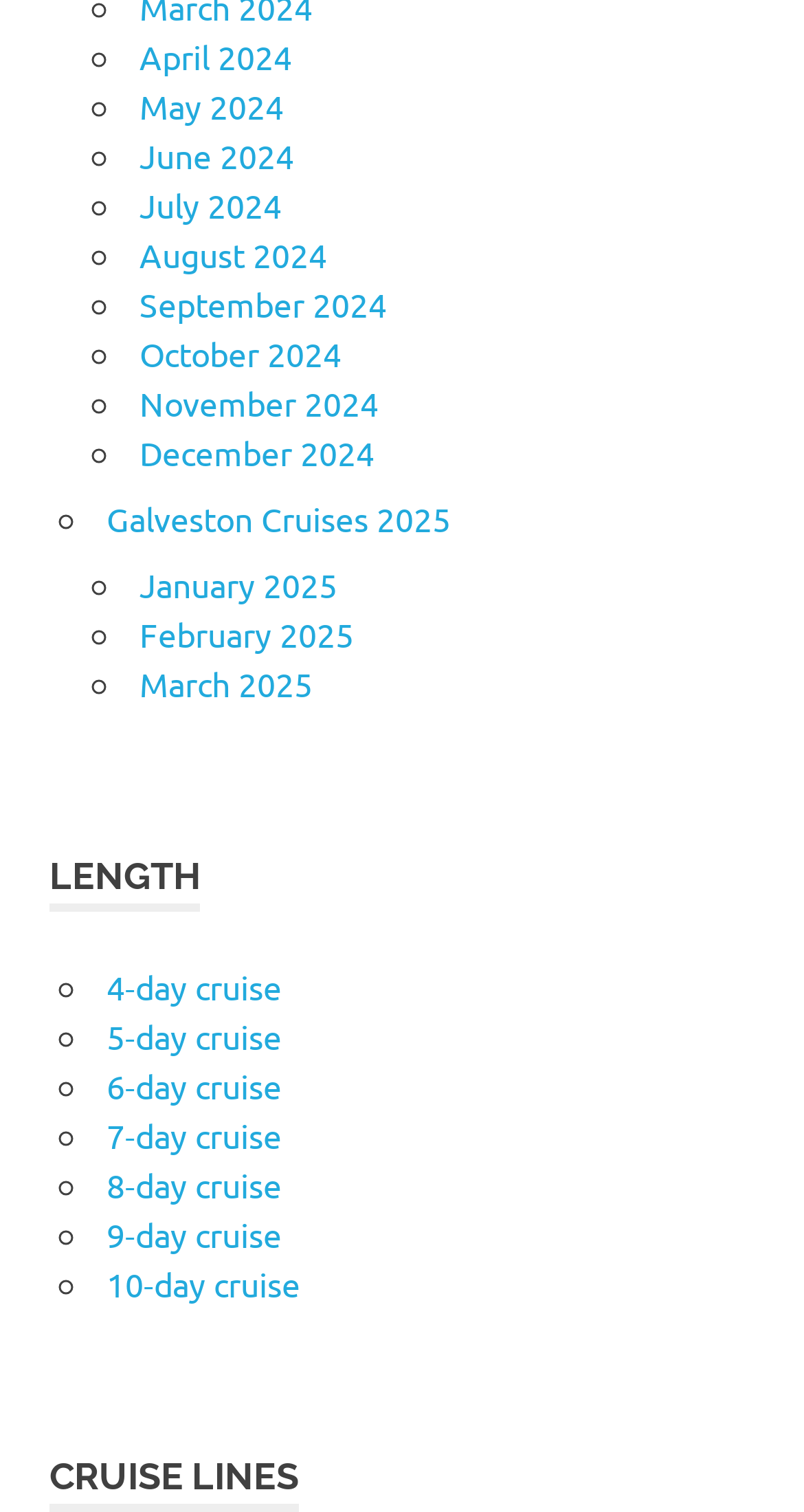Can you determine the bounding box coordinates of the area that needs to be clicked to fulfill the following instruction: "View February 2025 cruises"?

[0.174, 0.405, 0.441, 0.433]